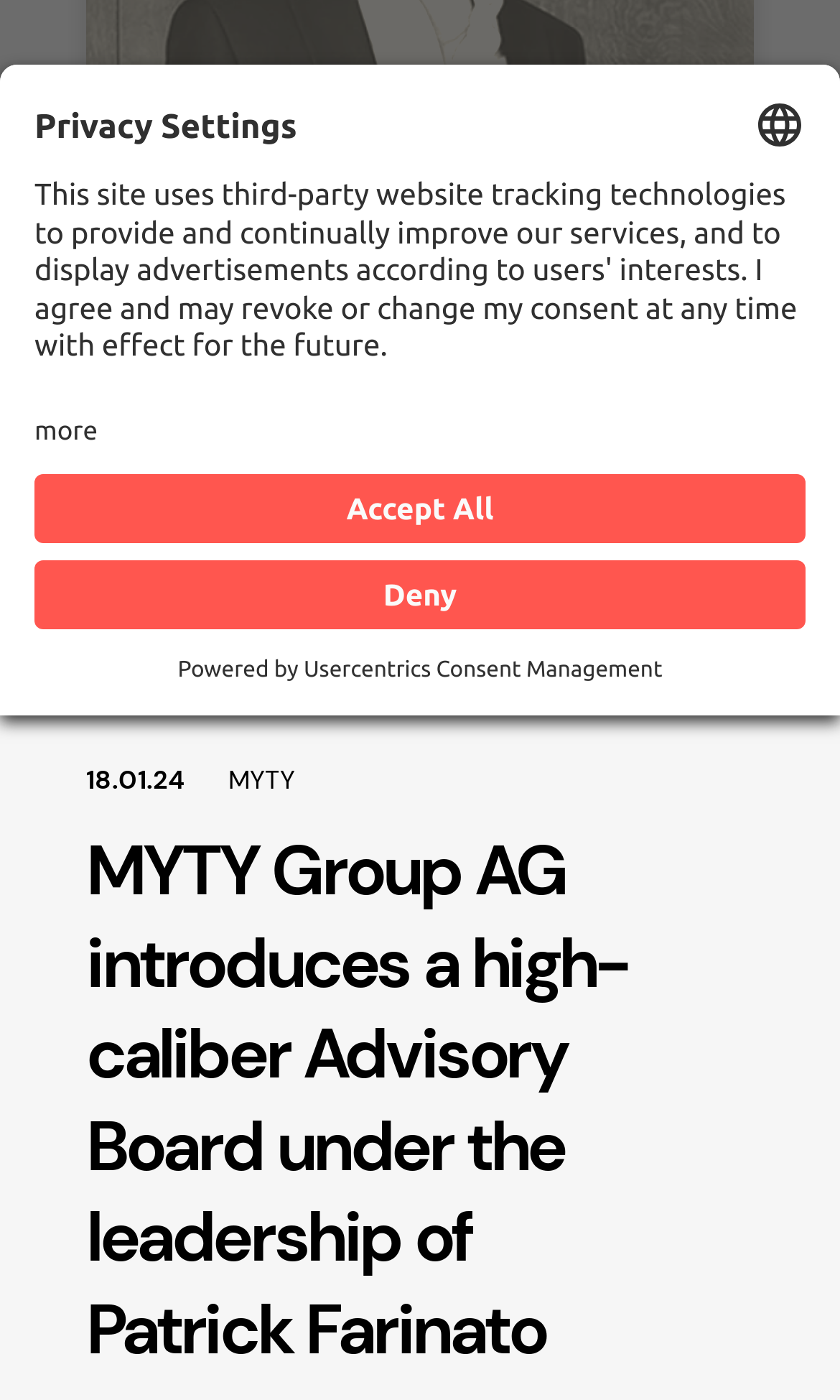Locate the bounding box coordinates of the UI element described by: "Deny". Provide the coordinates as four float numbers between 0 and 1, formatted as [left, top, right, bottom].

[0.041, 0.4, 0.959, 0.449]